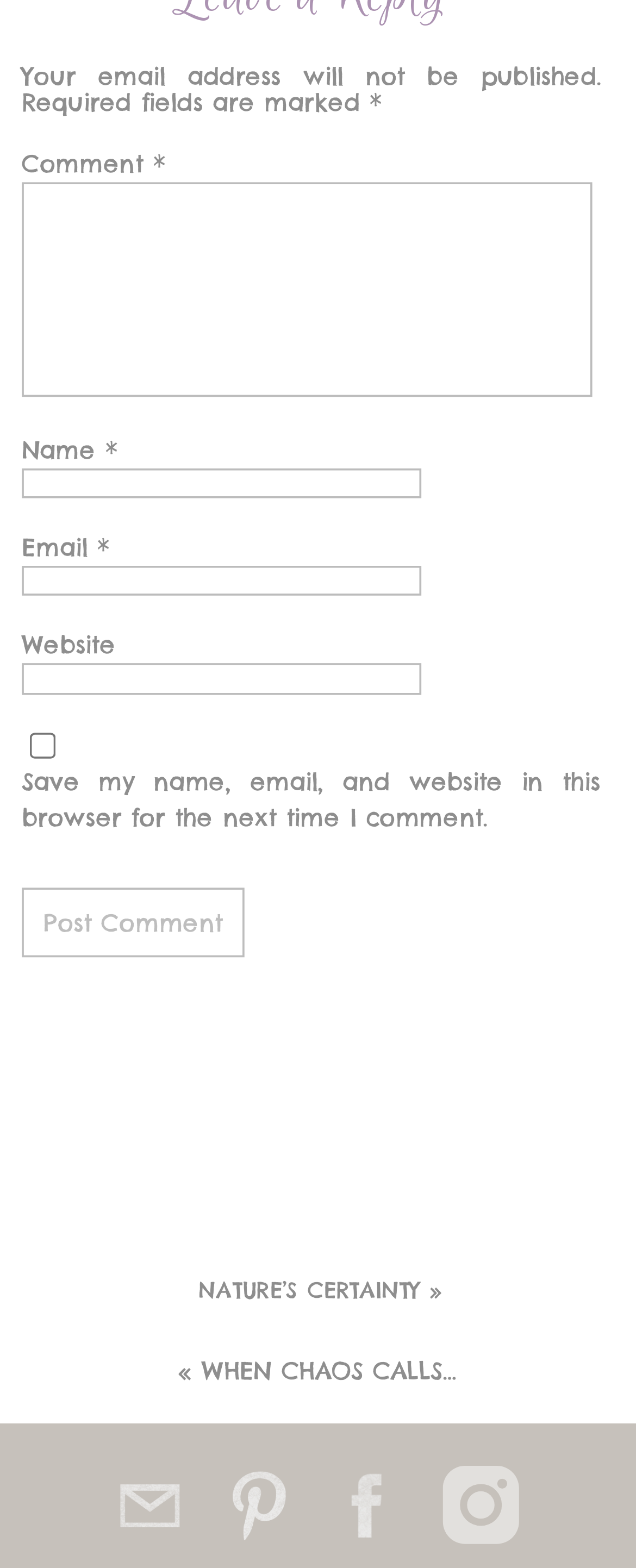Please provide a brief answer to the question using only one word or phrase: 
What is the label of the first text box?

Comment